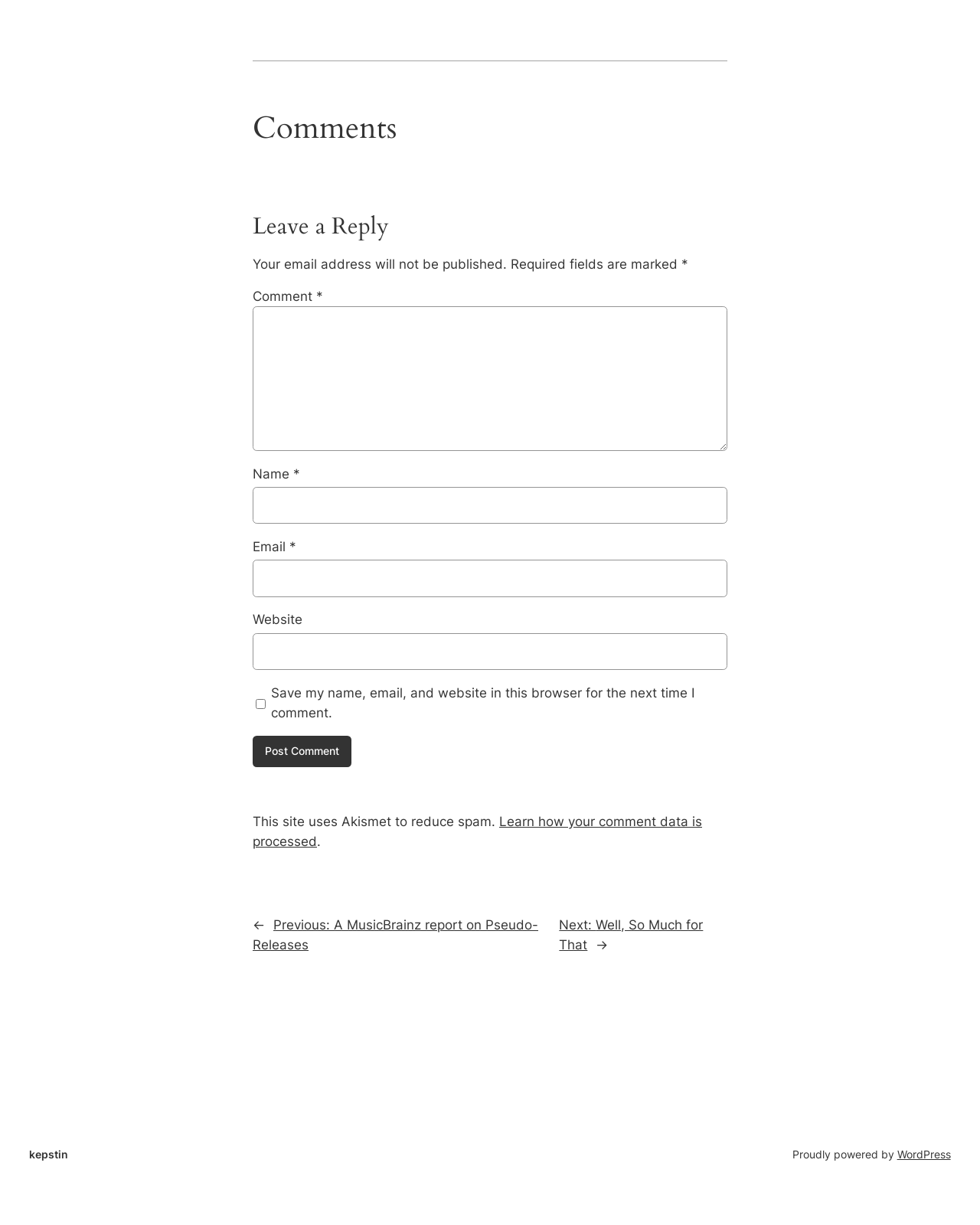Locate the bounding box coordinates of the area to click to fulfill this instruction: "Leave a comment". The bounding box should be presented as four float numbers between 0 and 1, in the order [left, top, right, bottom].

[0.258, 0.25, 0.742, 0.368]